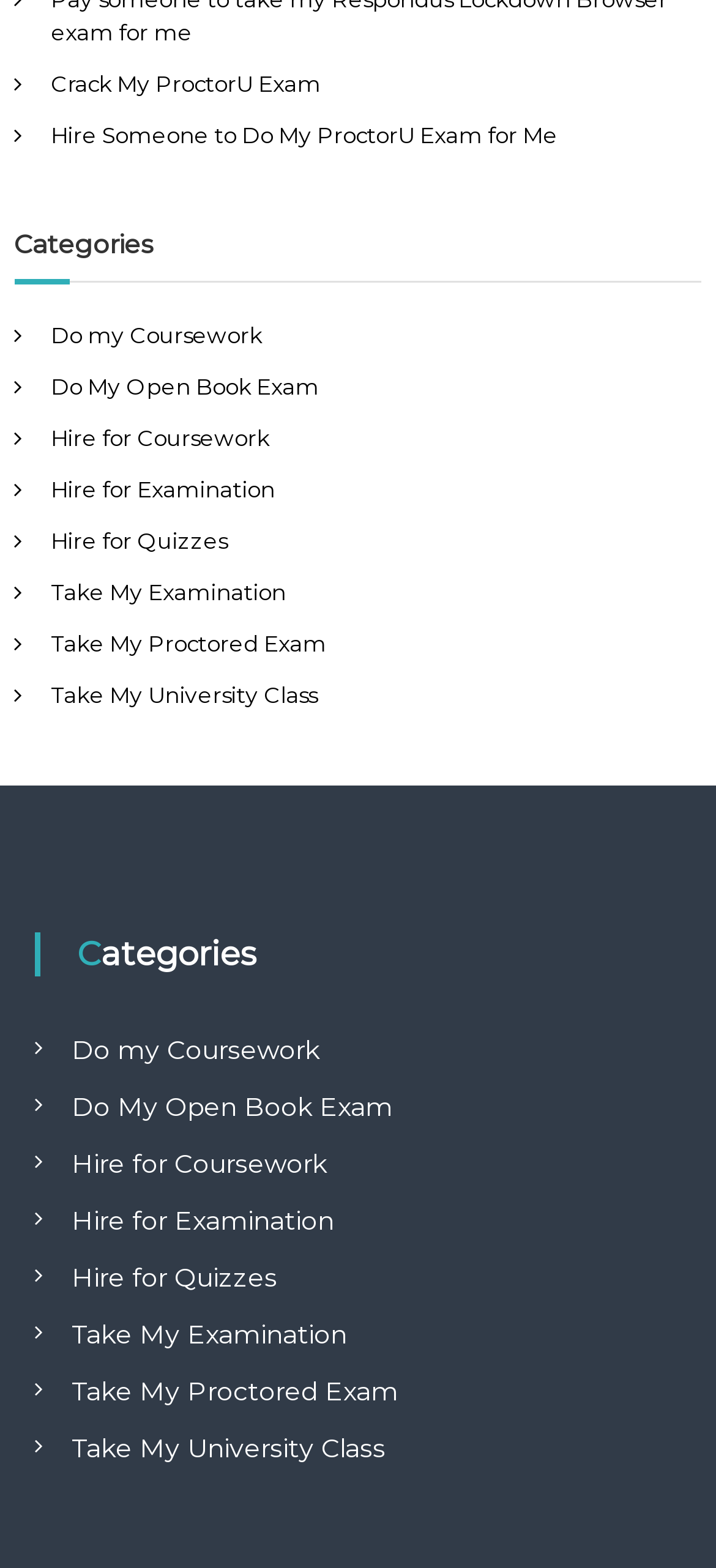What is the most common phrase used in the links?
Give a one-word or short-phrase answer derived from the screenshot.

Do My